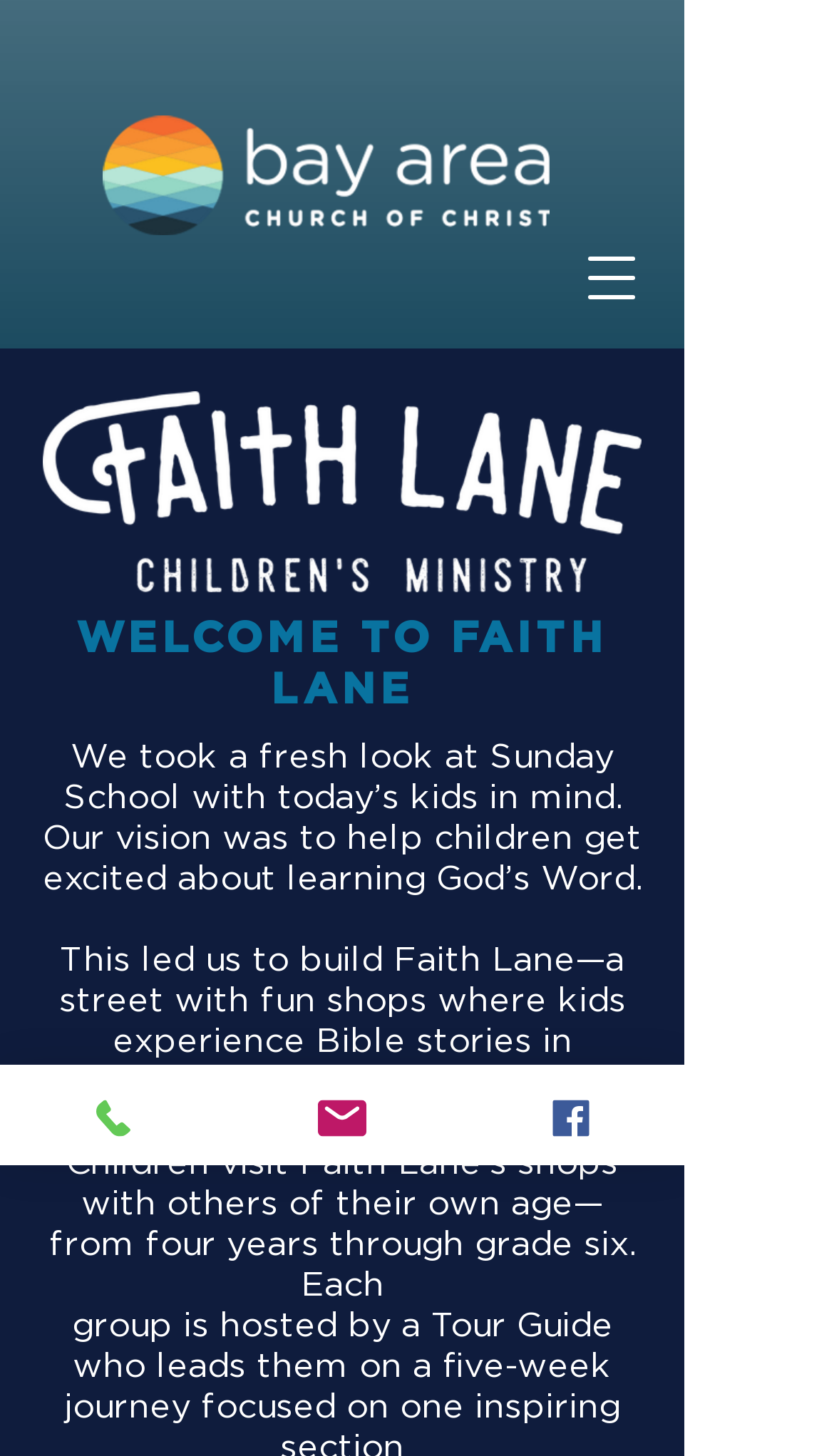Find the bounding box coordinates for the element described here: "Facebook".

[0.547, 0.731, 0.821, 0.8]